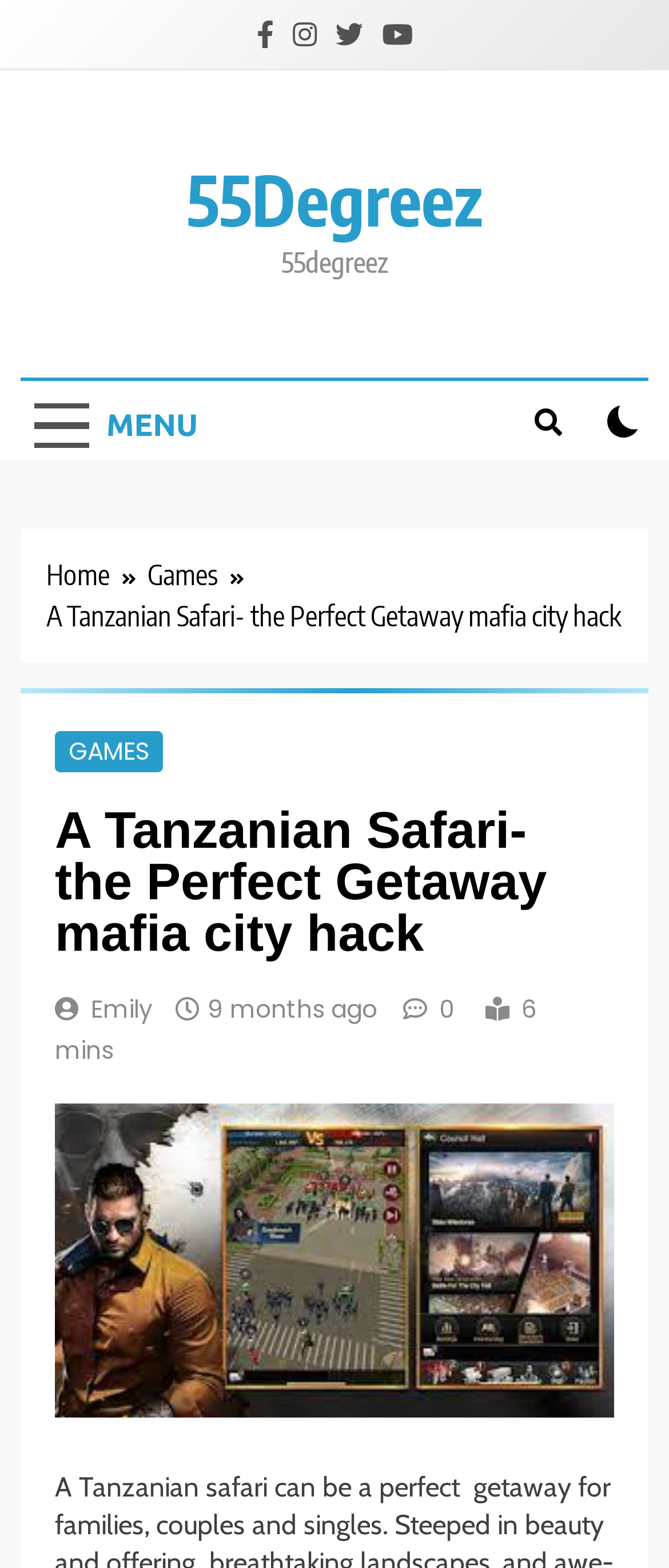What is the name of the author of the article?
Answer the question with a detailed and thorough explanation.

I looked for the author's name in the article section and found it mentioned as 'Emily'.